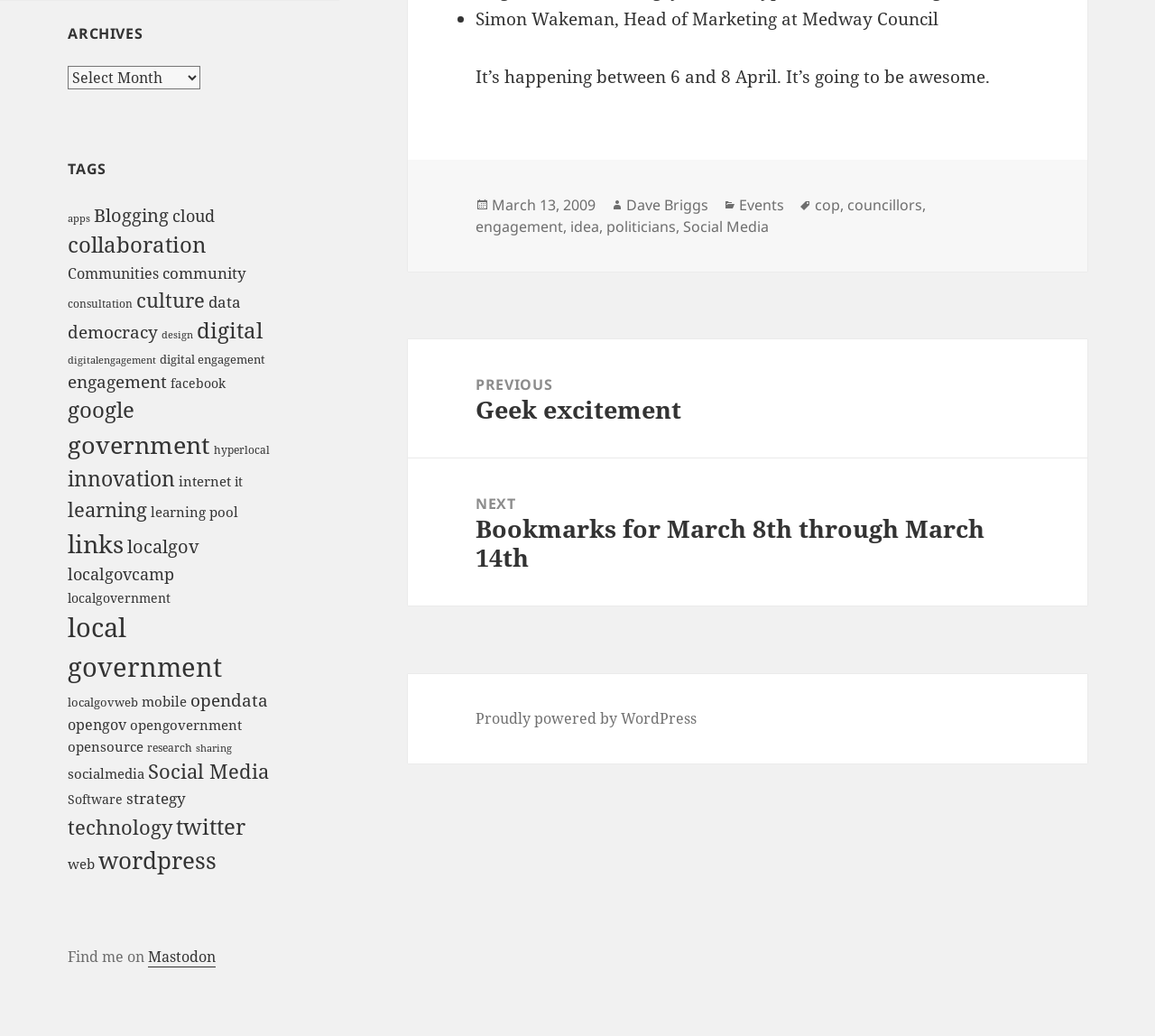Extract the bounding box coordinates for the UI element described by the text: "localgov". The coordinates should be in the form of [left, top, right, bottom] with values between 0 and 1.

[0.11, 0.515, 0.173, 0.539]